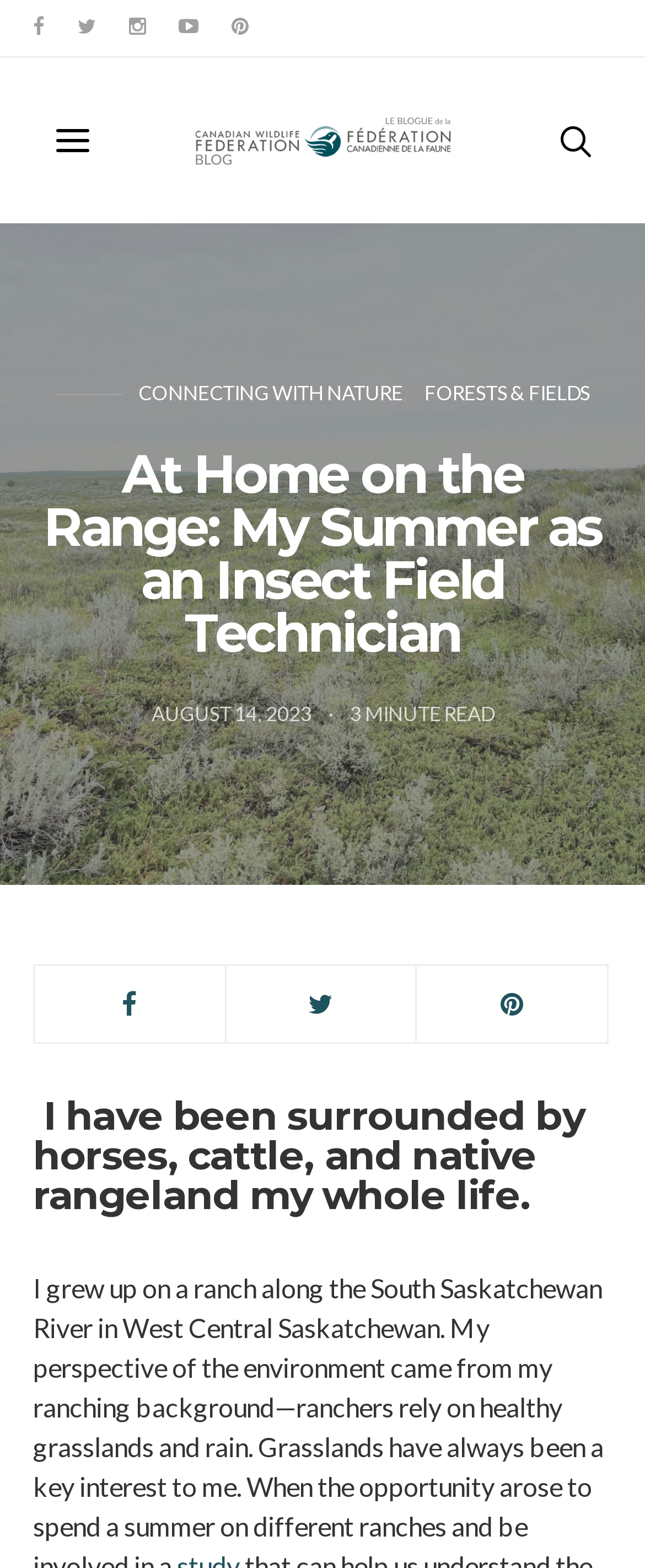Using the provided element description: "alt="Your Connection to Wildlife"", identify the bounding box coordinates. The coordinates should be four floats between 0 and 1 in the order [left, top, right, bottom].

[0.301, 0.072, 0.699, 0.108]